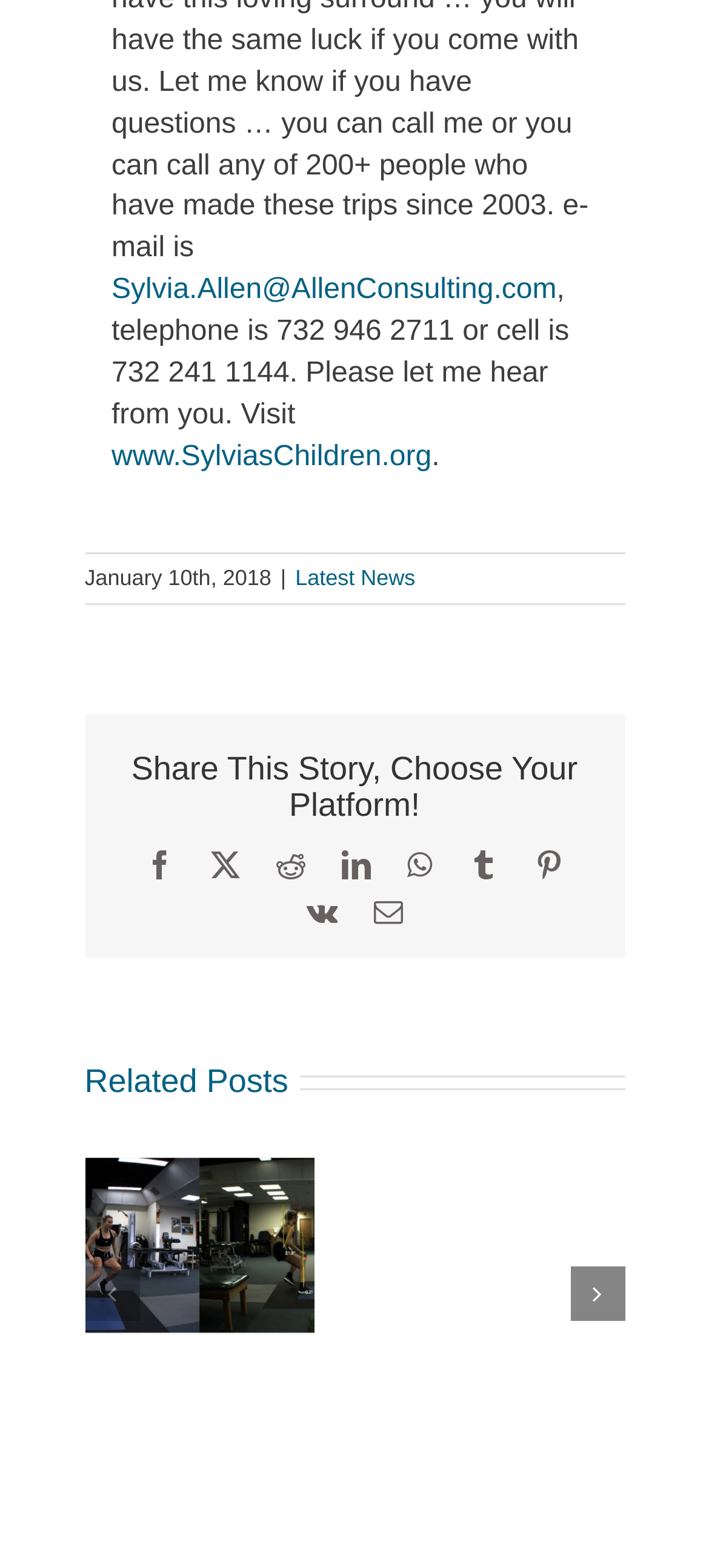Find the bounding box coordinates of the area to click in order to follow the instruction: "Visit Sylvia's Children website".

[0.157, 0.281, 0.609, 0.301]